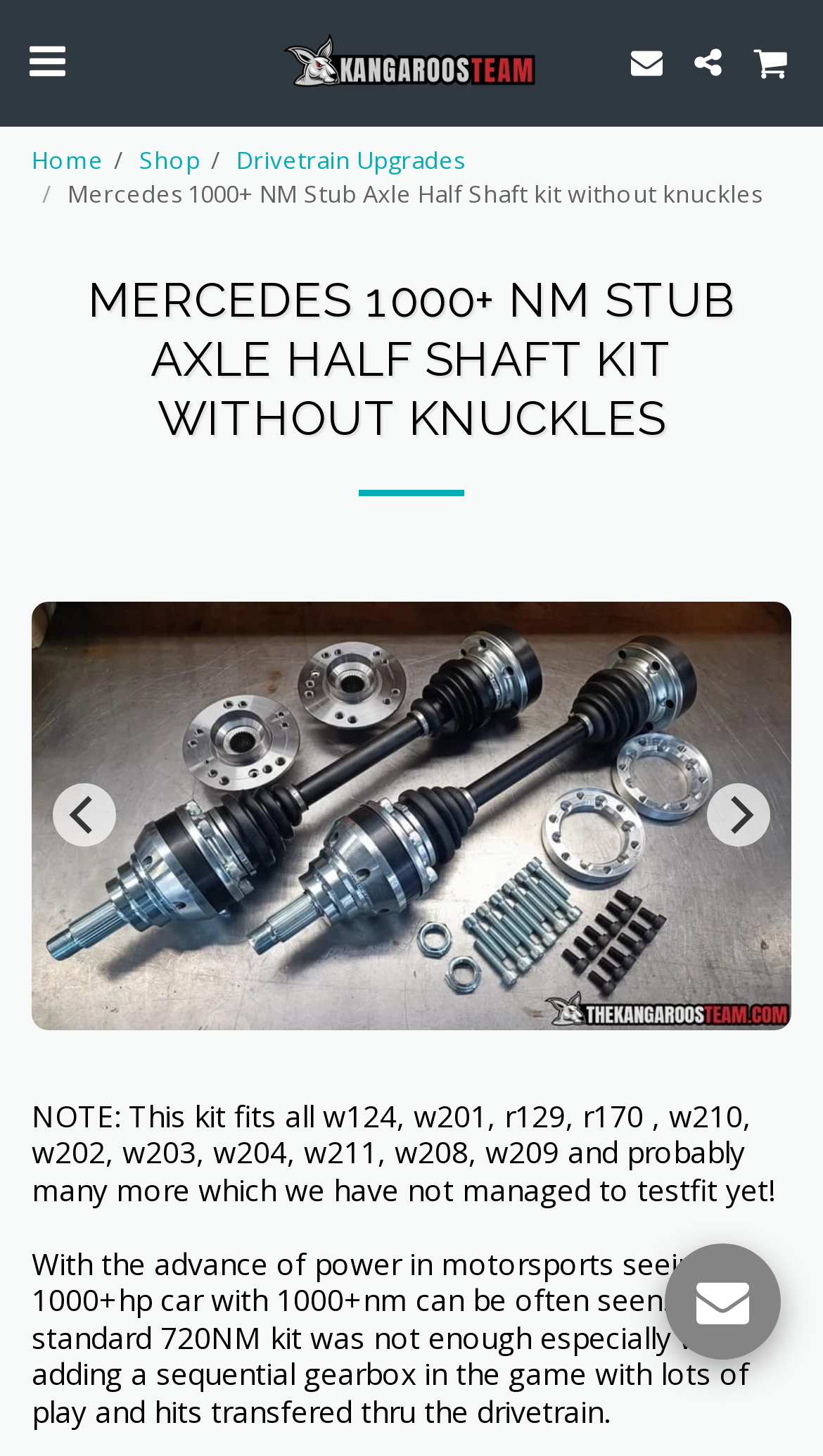Identify the bounding box coordinates of the element to click to follow this instruction: 'Go to the Shop page'. Ensure the coordinates are four float values between 0 and 1, provided as [left, top, right, bottom].

[0.169, 0.099, 0.244, 0.12]